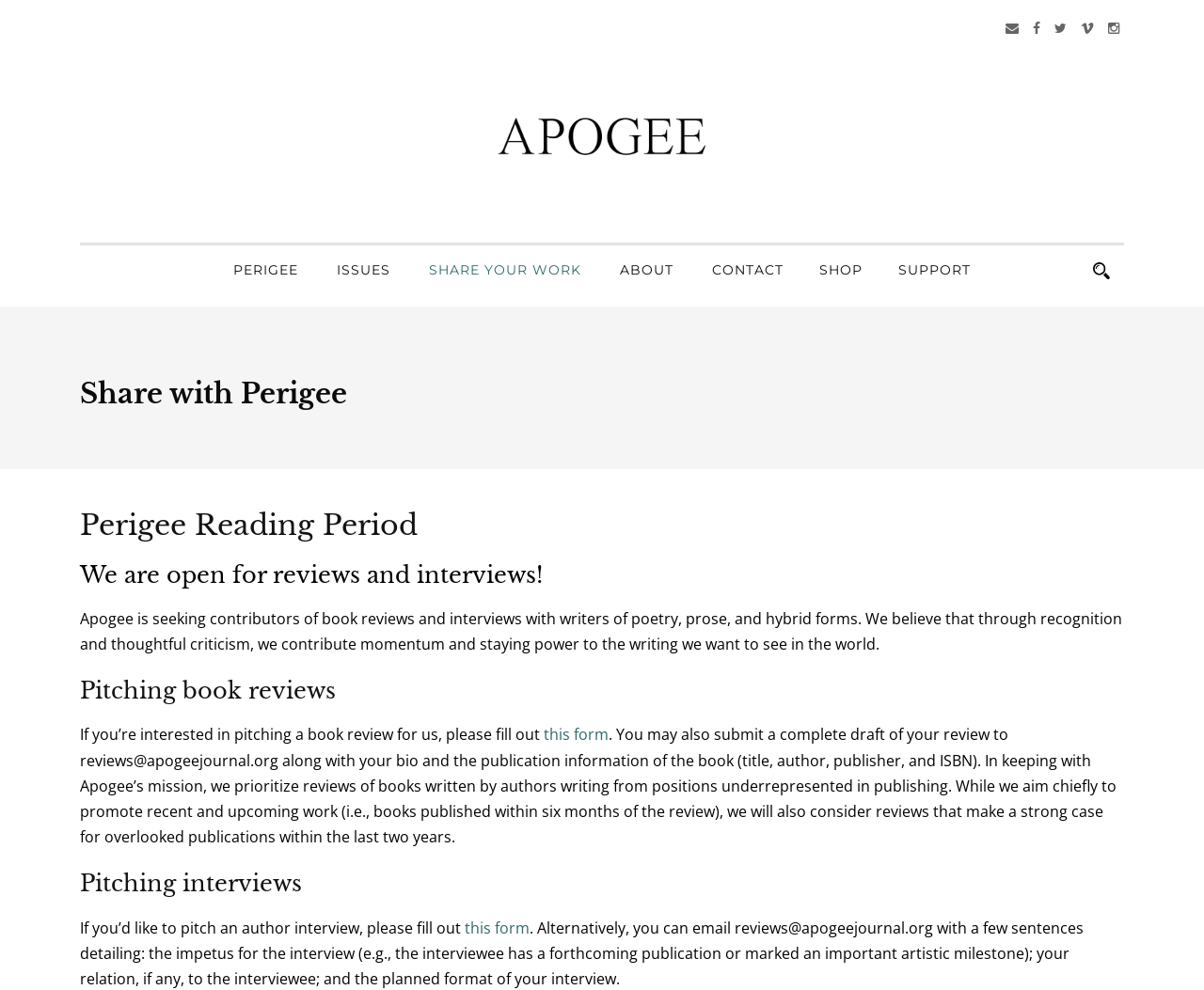Please locate the clickable area by providing the bounding box coordinates to follow this instruction: "Click the CONTACT link".

[0.577, 0.262, 0.666, 0.3]